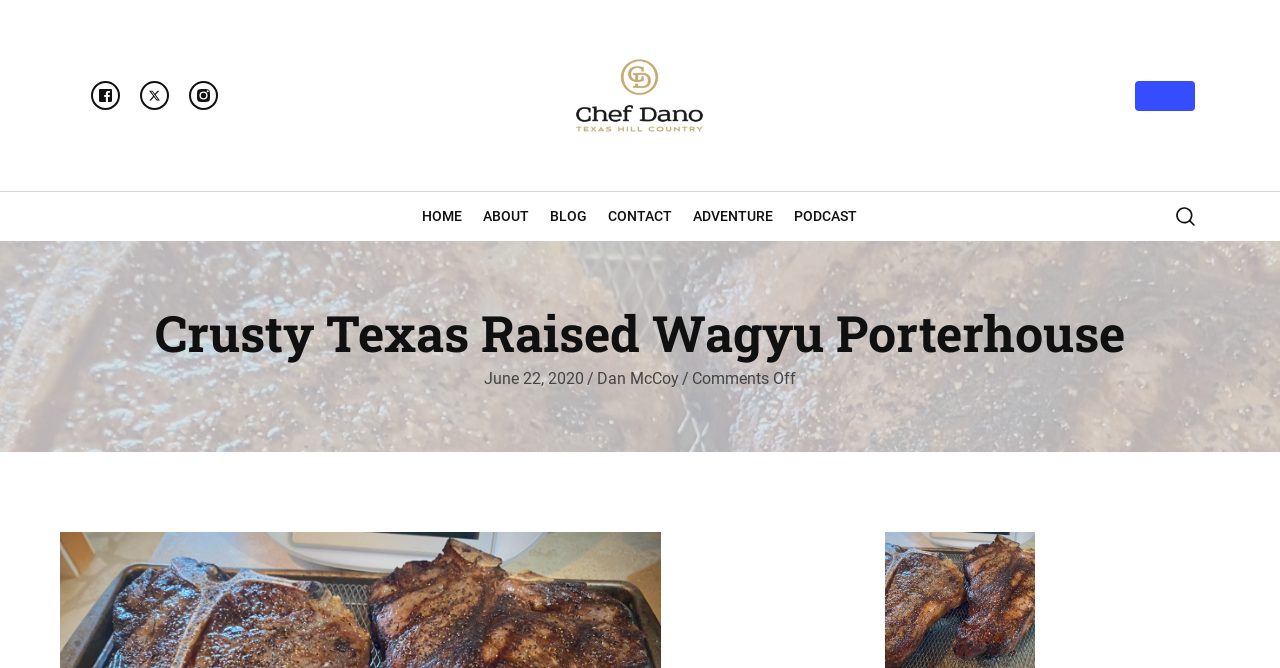Please determine the bounding box coordinates of the element to click on in order to accomplish the following task: "contact the website owner". Ensure the coordinates are four float numbers ranging from 0 to 1, i.e., [left, top, right, bottom].

[0.475, 0.31, 0.525, 0.338]